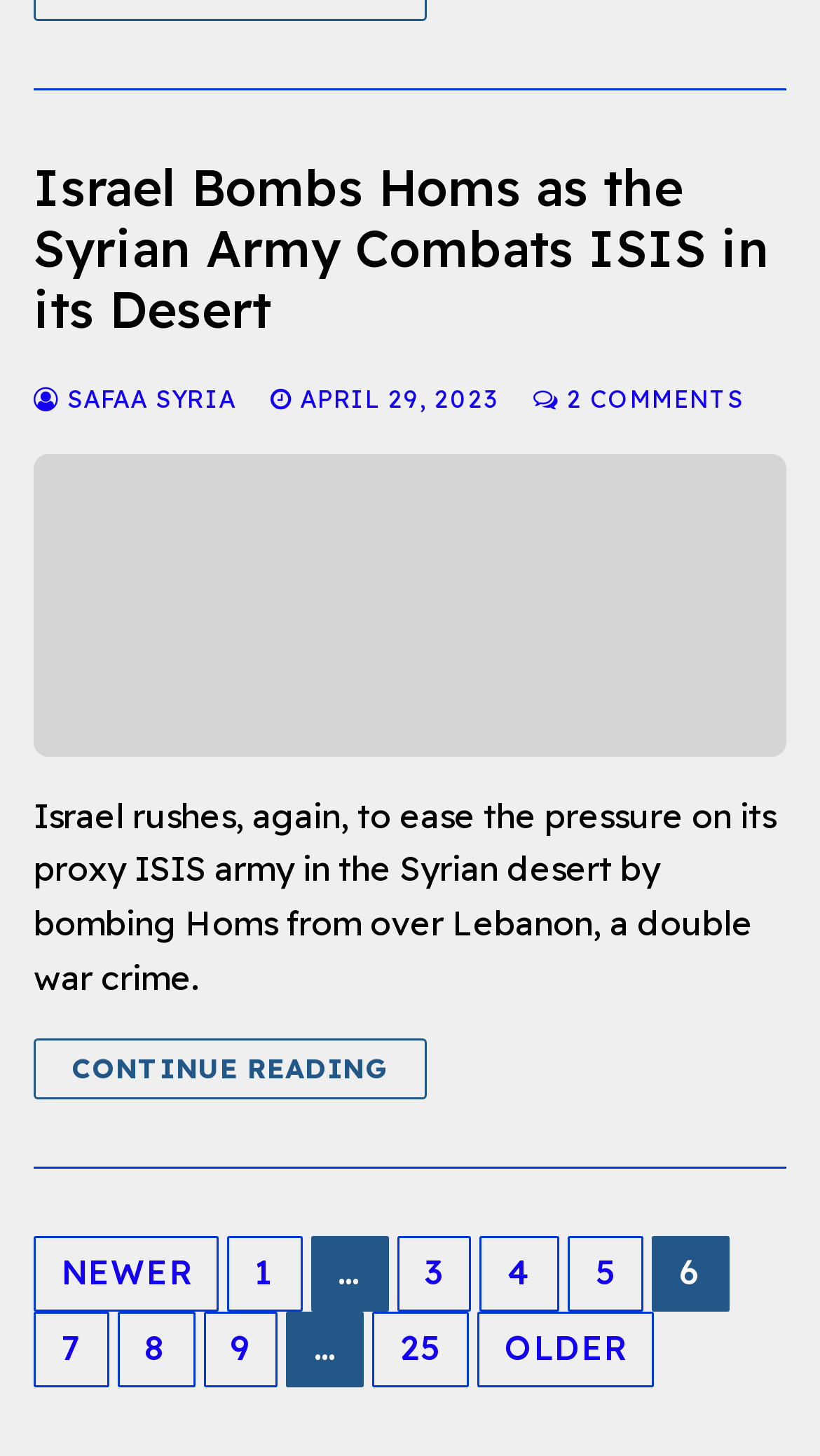Identify the bounding box coordinates of the specific part of the webpage to click to complete this instruction: "Visit the homepage of SAFAA SYRIA".

[0.041, 0.262, 0.288, 0.284]